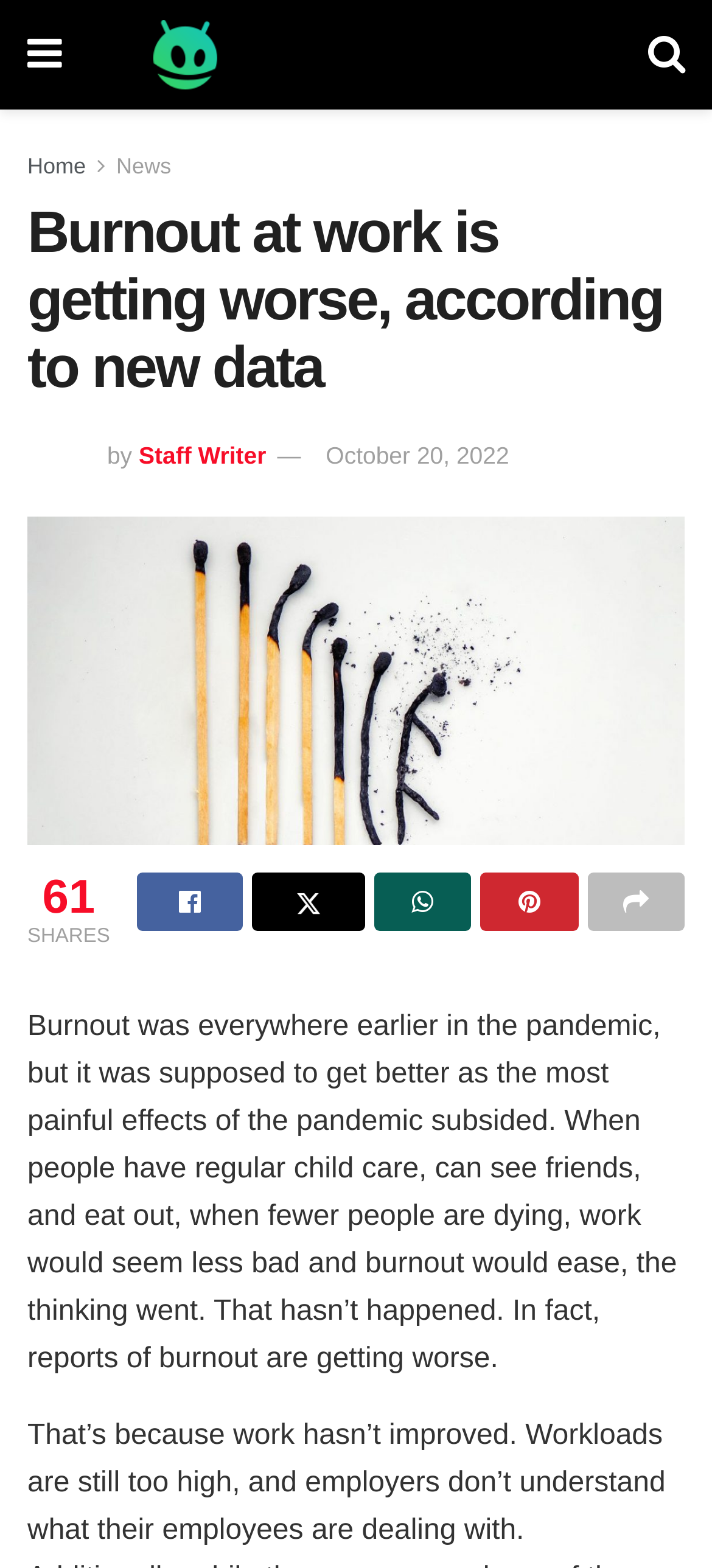Answer briefly with one word or phrase:
What is the topic of the article?

Burnout at work